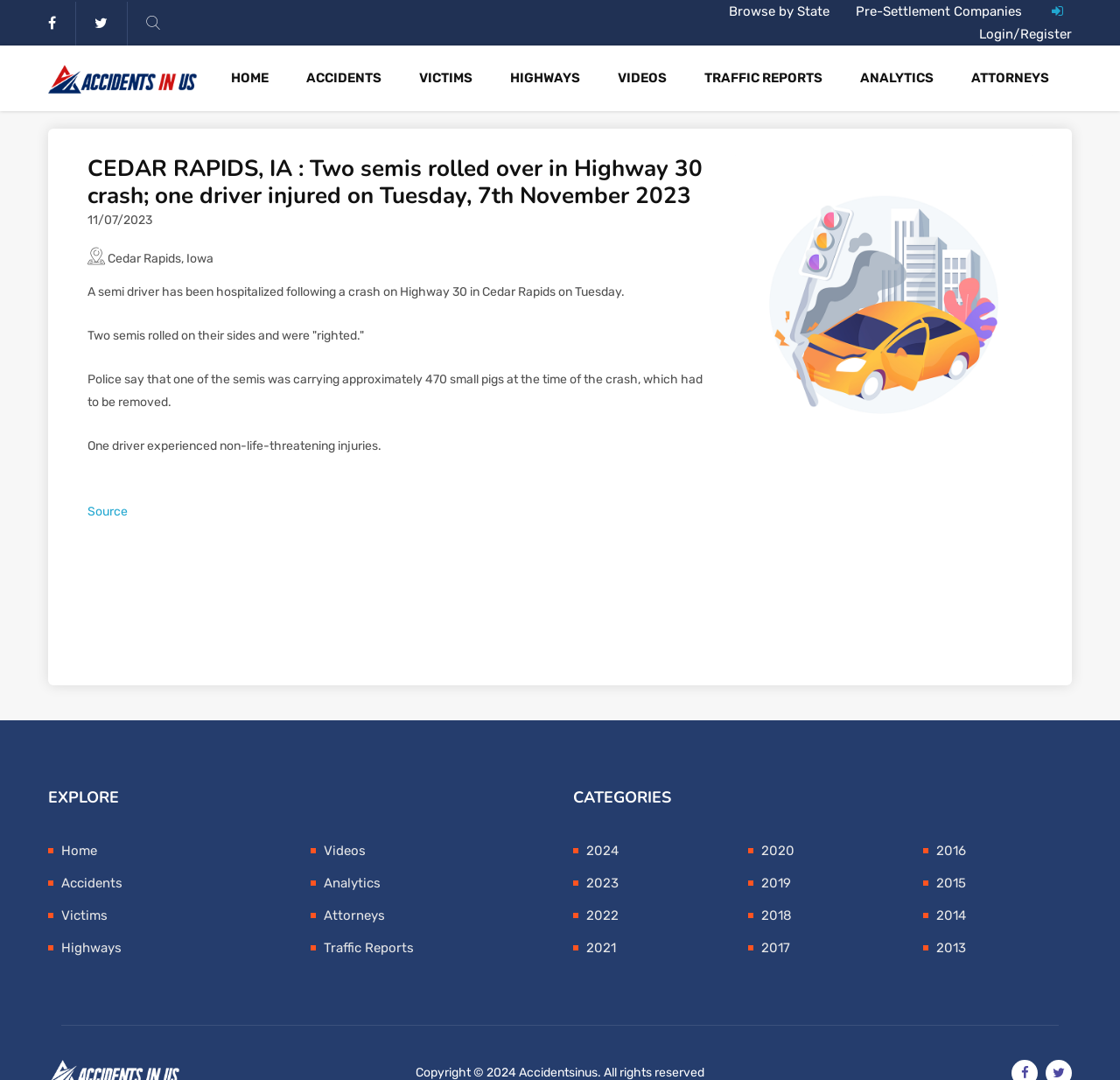Review the image closely and give a comprehensive answer to the question: What is the location of the accident?

I found the answer by reading the static text element that says 'Cedar Rapids, Iowa' which is located below the main heading of the webpage.